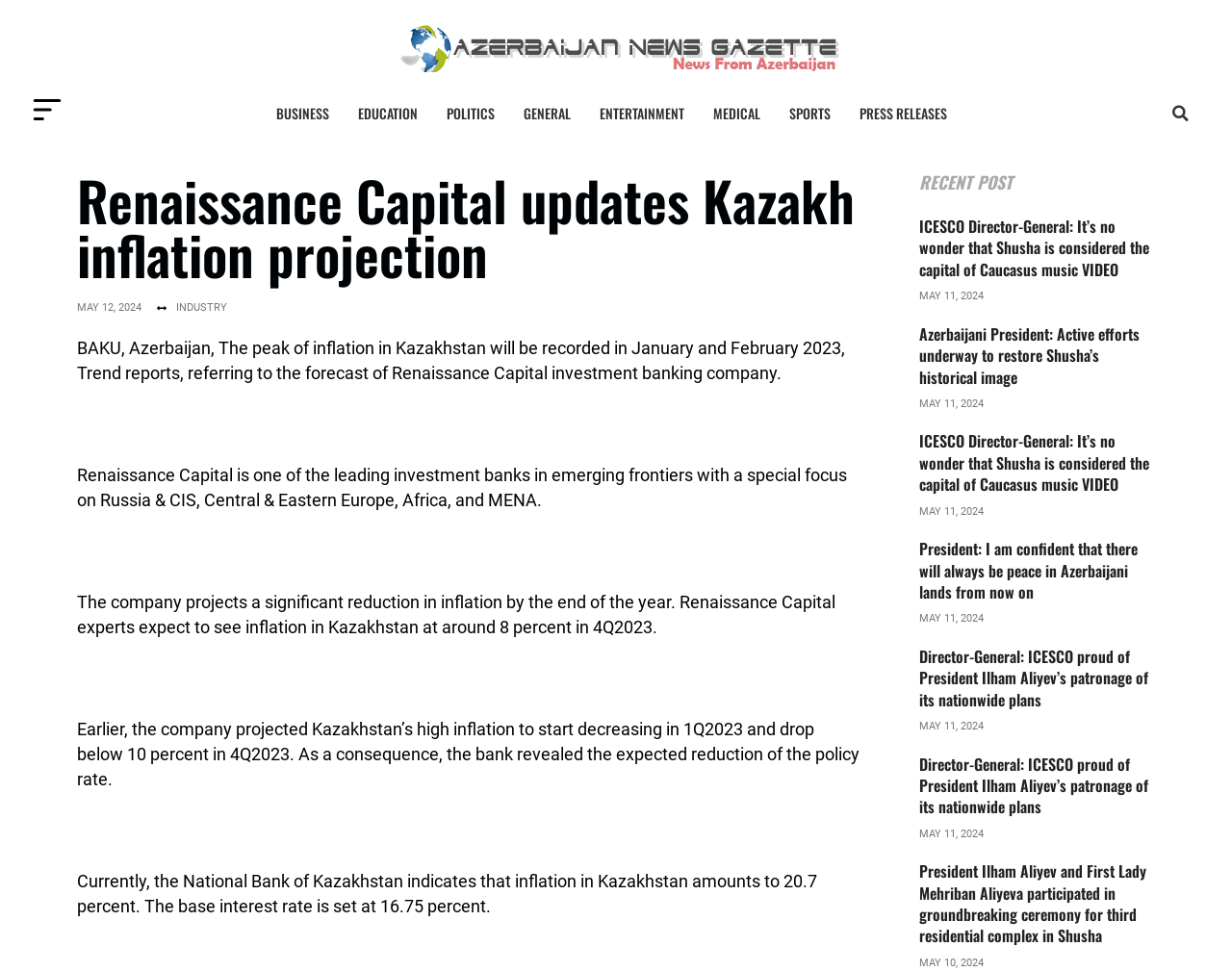Please provide the bounding box coordinates for the element that needs to be clicked to perform the following instruction: "Read the article about ICESCO Director-General: It’s no wonder that Shusha is considered the capital of Caucasus music VIDEO". The coordinates should be given as four float numbers between 0 and 1, i.e., [left, top, right, bottom].

[0.746, 0.222, 0.938, 0.288]